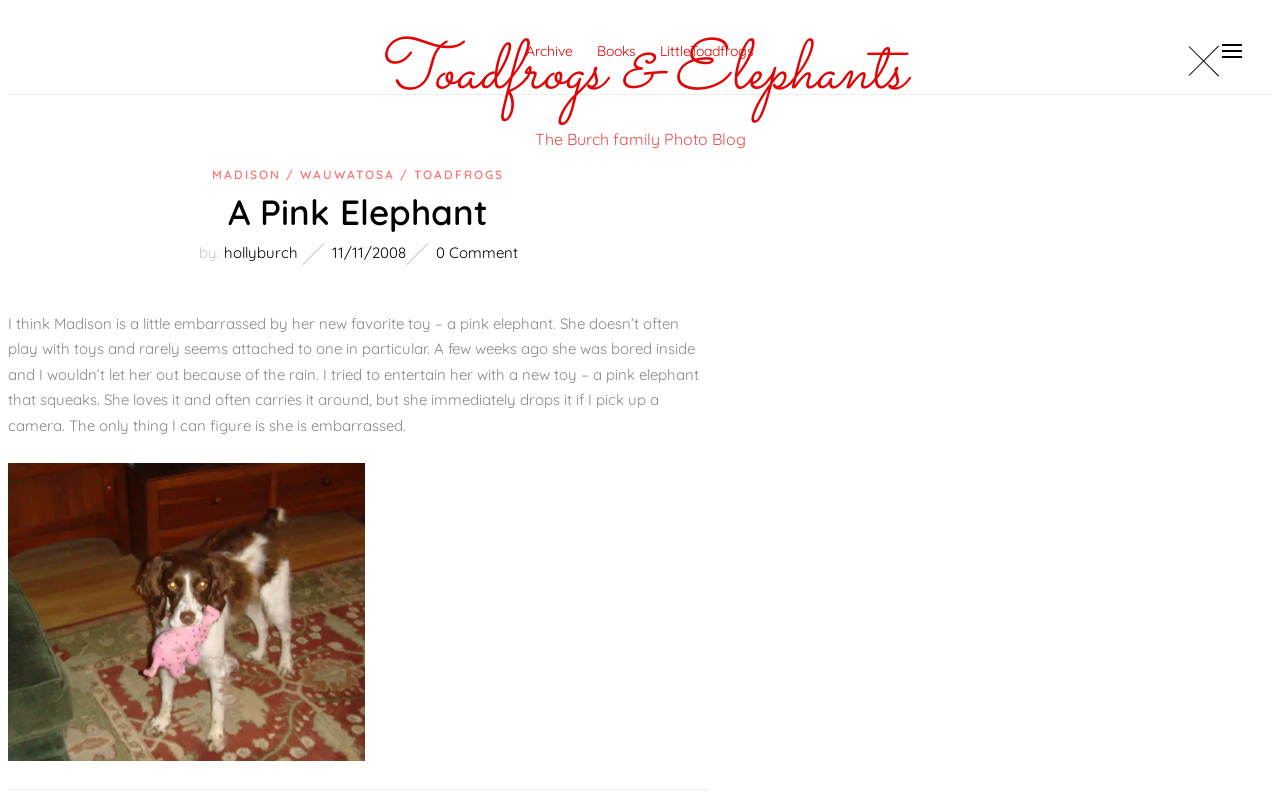Find the bounding box coordinates for the UI element whose description is: "Toadfrogs & Elephants". The coordinates should be four float numbers between 0 and 1, in the format [left, top, right, bottom].

[0.006, 0.117, 0.42, 0.244]